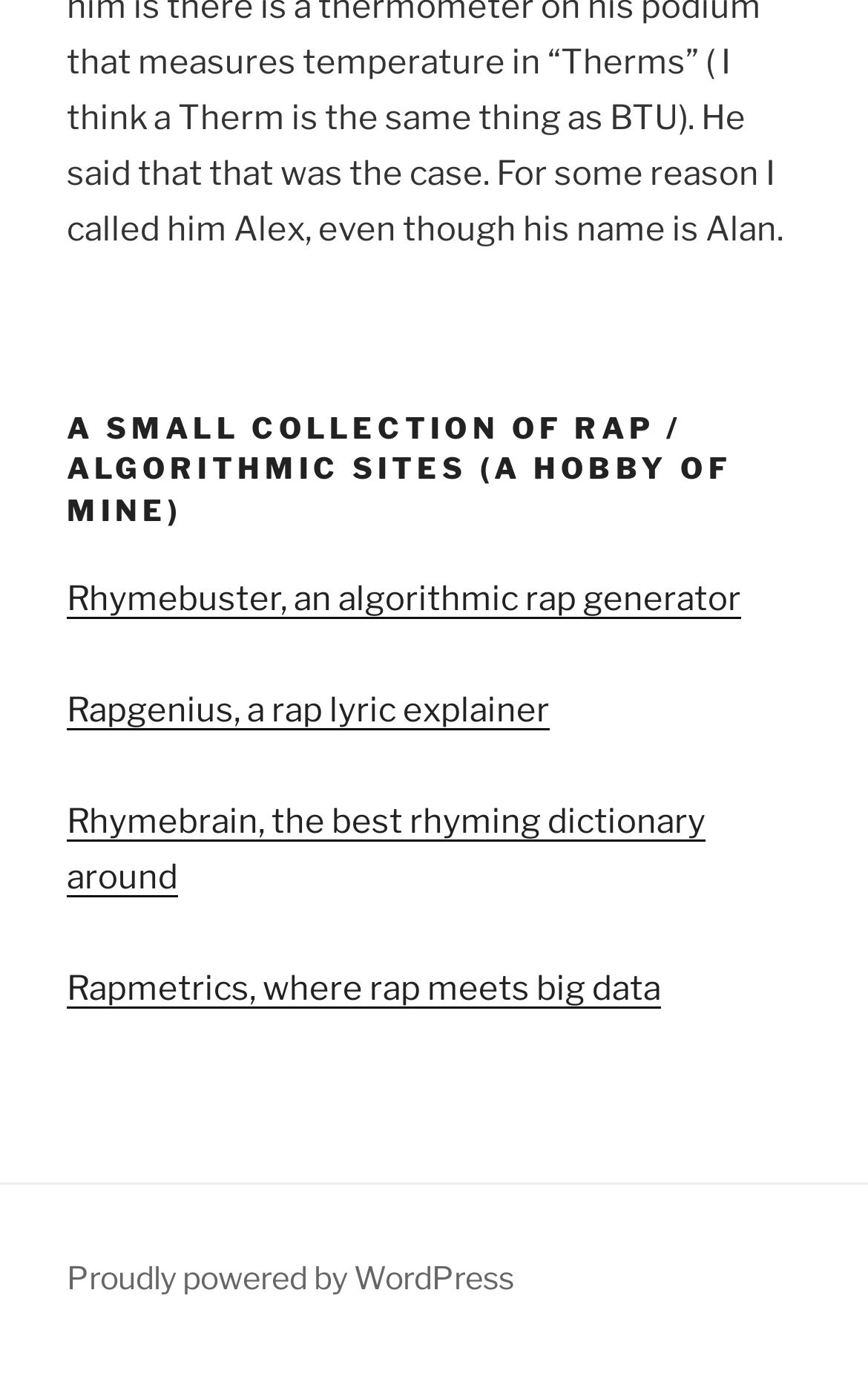Please provide the bounding box coordinates for the UI element as described: "Proudly powered by WordPress". The coordinates must be four floats between 0 and 1, represented as [left, top, right, bottom].

[0.077, 0.909, 0.592, 0.936]